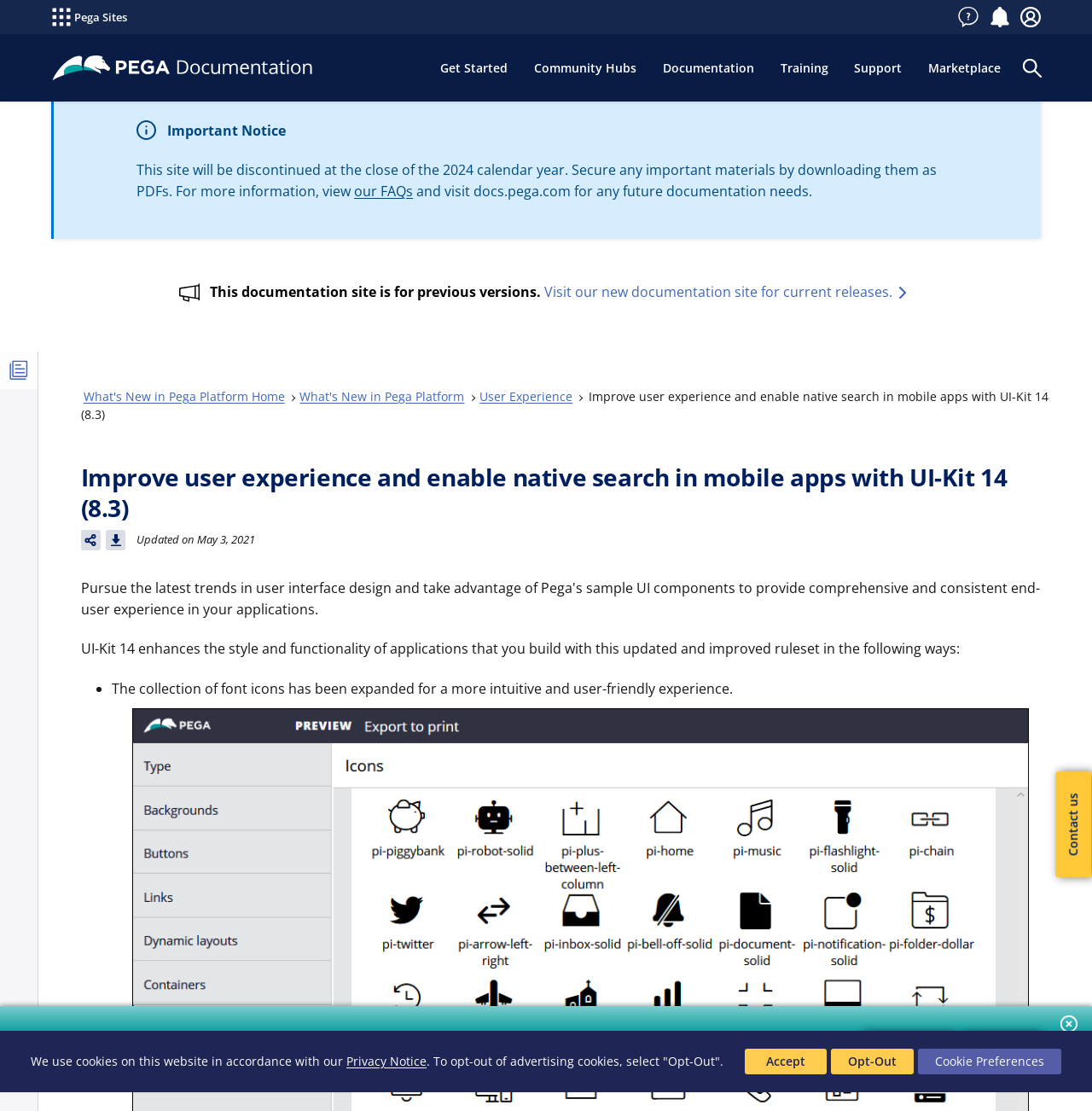Provide an in-depth caption for the elements present on the webpage.

This webpage is about improving user experience and enabling native search in mobile apps with UI-Kit 14 (8.3) on the Pega platform. At the top left, there is a link to skip to the main content. On the top right, there are several buttons and links, including a toggle search panel, a navigation menu with various options such as "Get Started", "Community Hubs", and "Documentation", and a login button.

Below the top navigation, there is an important notice about the site being discontinued at the end of 2024, with a link to FAQs and a recommendation to visit a new documentation site for current releases. 

The main content area has a breadcrumb navigation at the top, showing the current page's location in the documentation hierarchy. The page title, "Improve user experience and enable native search in mobile apps with UI-Kit 14 (8.3)", is displayed prominently. There are buttons to share and download the page as a PDF.

The page content explains that UI-Kit 14 enhances the style and functionality of applications, with a list of features, including an expanded collection of font icons for a more intuitive and user-friendly experience.

At the bottom of the page, there is a call-to-action section, encouraging users to log in to experience the benefits of the Pega Community, with links to join now or log in. There is also a contact us link and a section about cookie usage, with options to accept, opt-out, or customize cookie preferences.